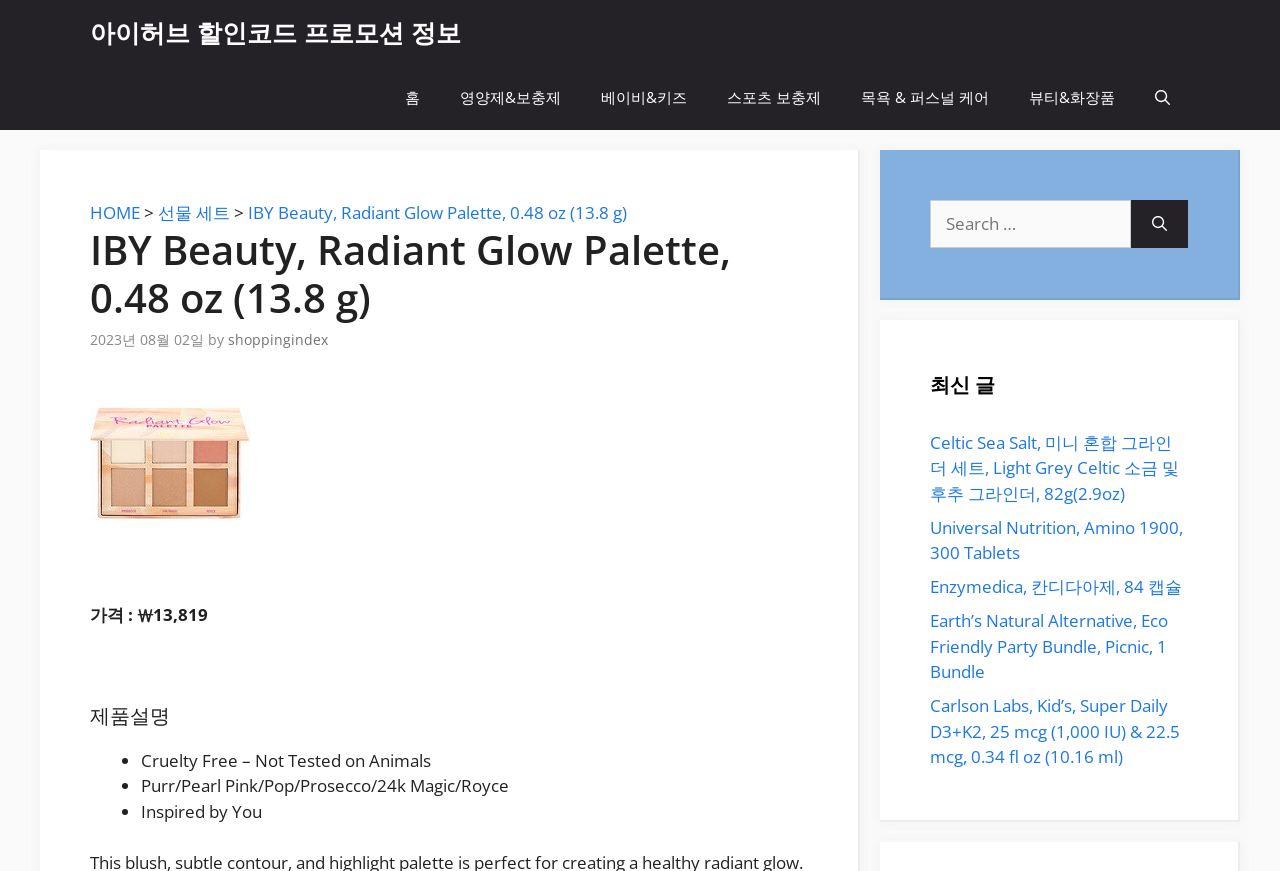Find the bounding box coordinates of the clickable element required to execute the following instruction: "View product details". Provide the coordinates as four float numbers between 0 and 1, i.e., [left, top, right, bottom].

[0.194, 0.231, 0.49, 0.257]